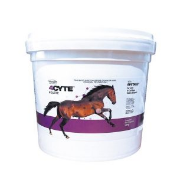Answer the question with a single word or phrase: 
What is the focus of the product?

Improving performance and well-being